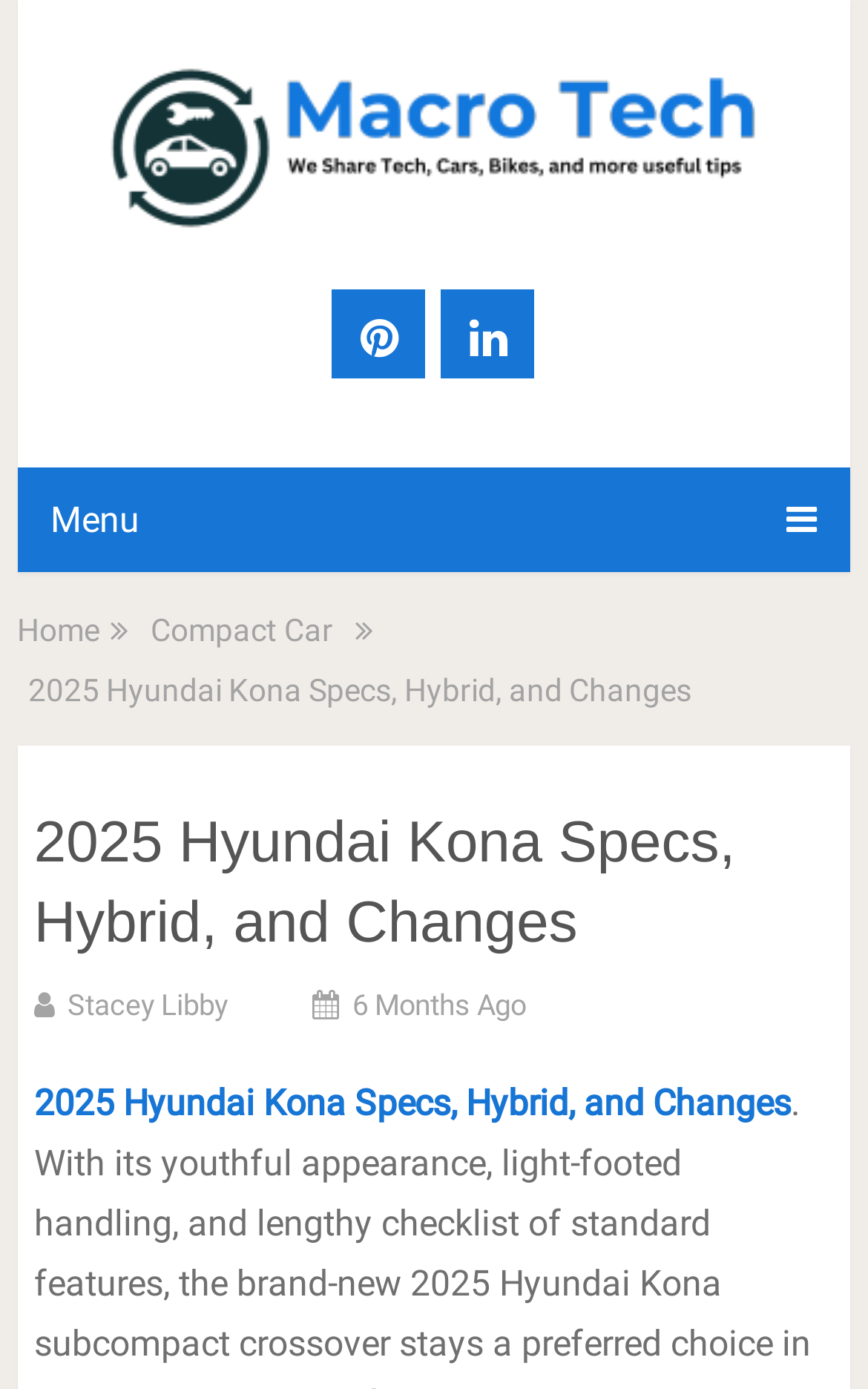Using the provided element description: "Stacey Libby", identify the bounding box coordinates. The coordinates should be four floats between 0 and 1 in the order [left, top, right, bottom].

[0.078, 0.711, 0.262, 0.735]